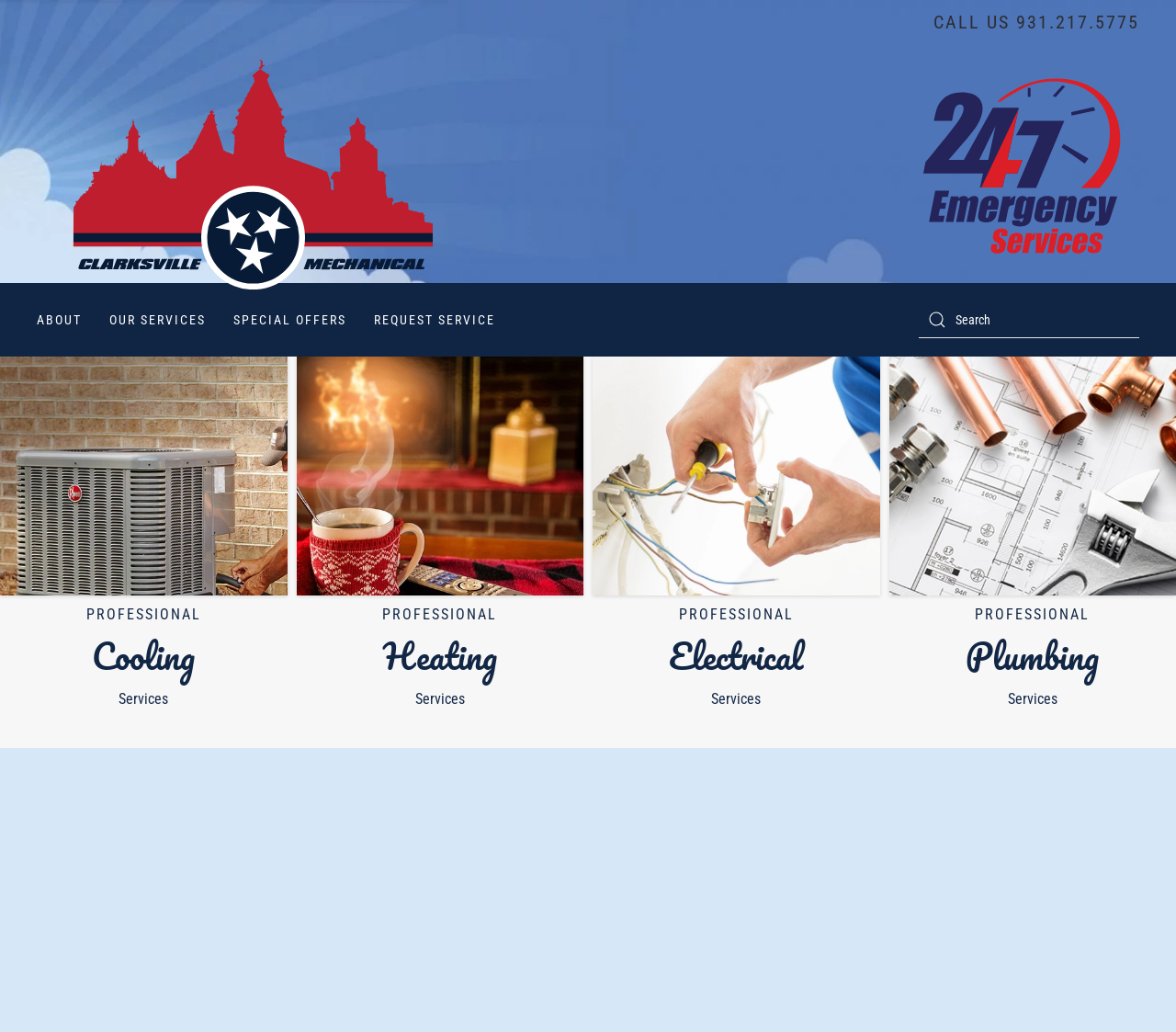Locate the bounding box coordinates of the area that needs to be clicked to fulfill the following instruction: "Request a service". The coordinates should be in the format of four float numbers between 0 and 1, namely [left, top, right, bottom].

[0.318, 0.274, 0.421, 0.346]